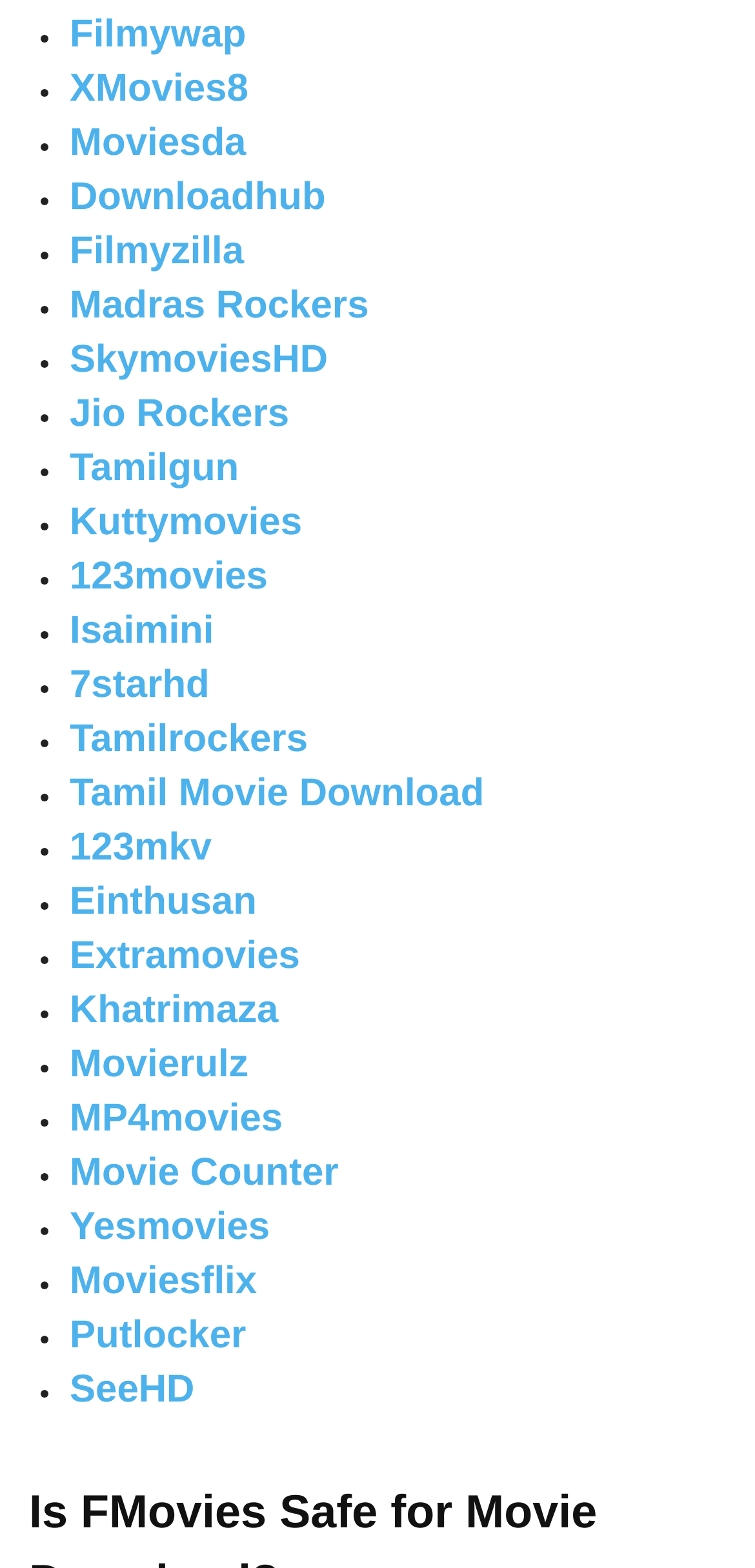Identify the bounding box coordinates of the region that should be clicked to execute the following instruction: "Explore Filmyzilla".

[0.092, 0.147, 0.323, 0.174]